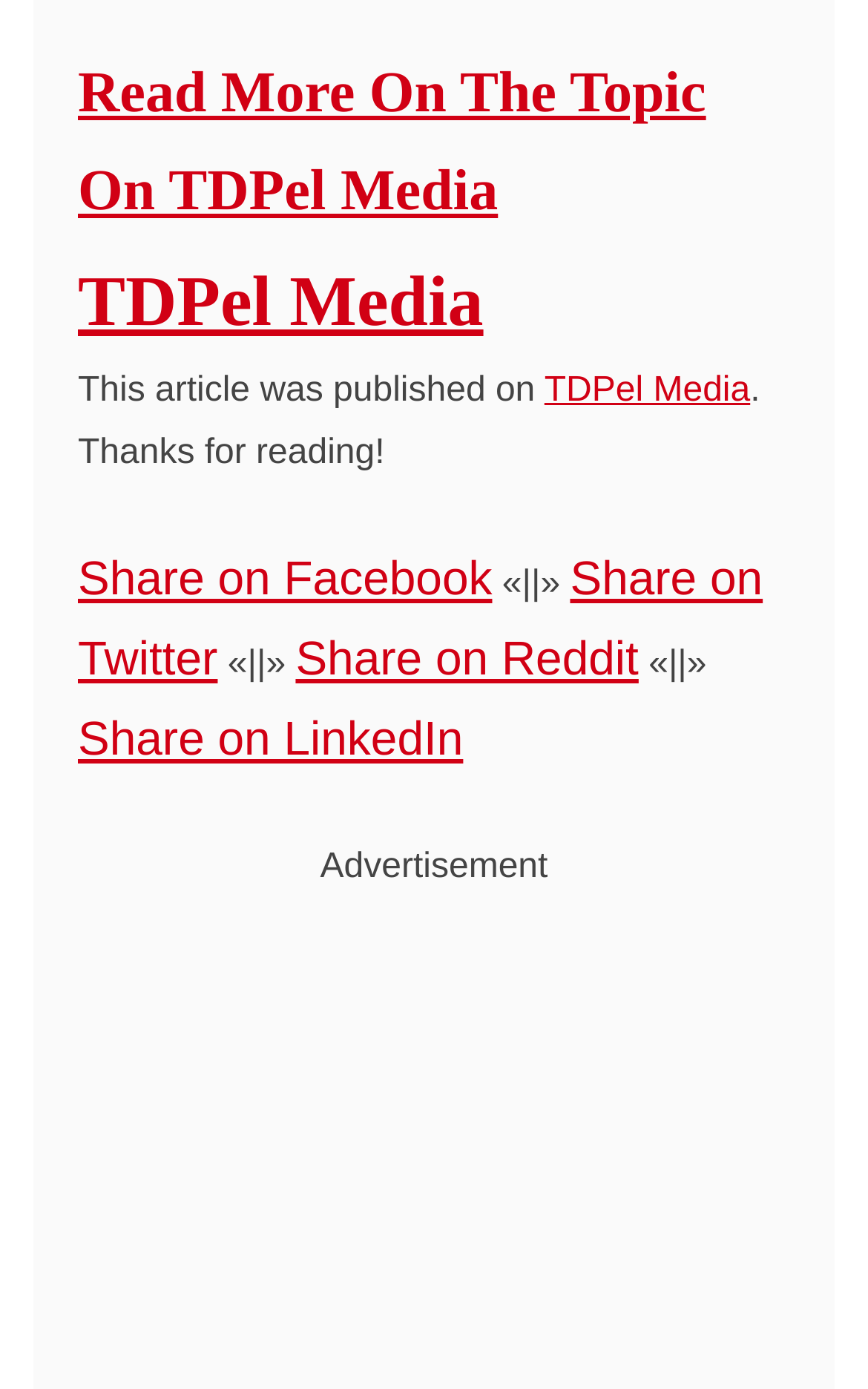Provide the bounding box coordinates of the UI element this sentence describes: "Share on Reddit".

[0.341, 0.455, 0.736, 0.494]